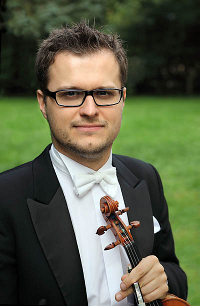Provide a short, one-word or phrase answer to the question below:
What is Jakub Haufa wearing?

A black tuxedo